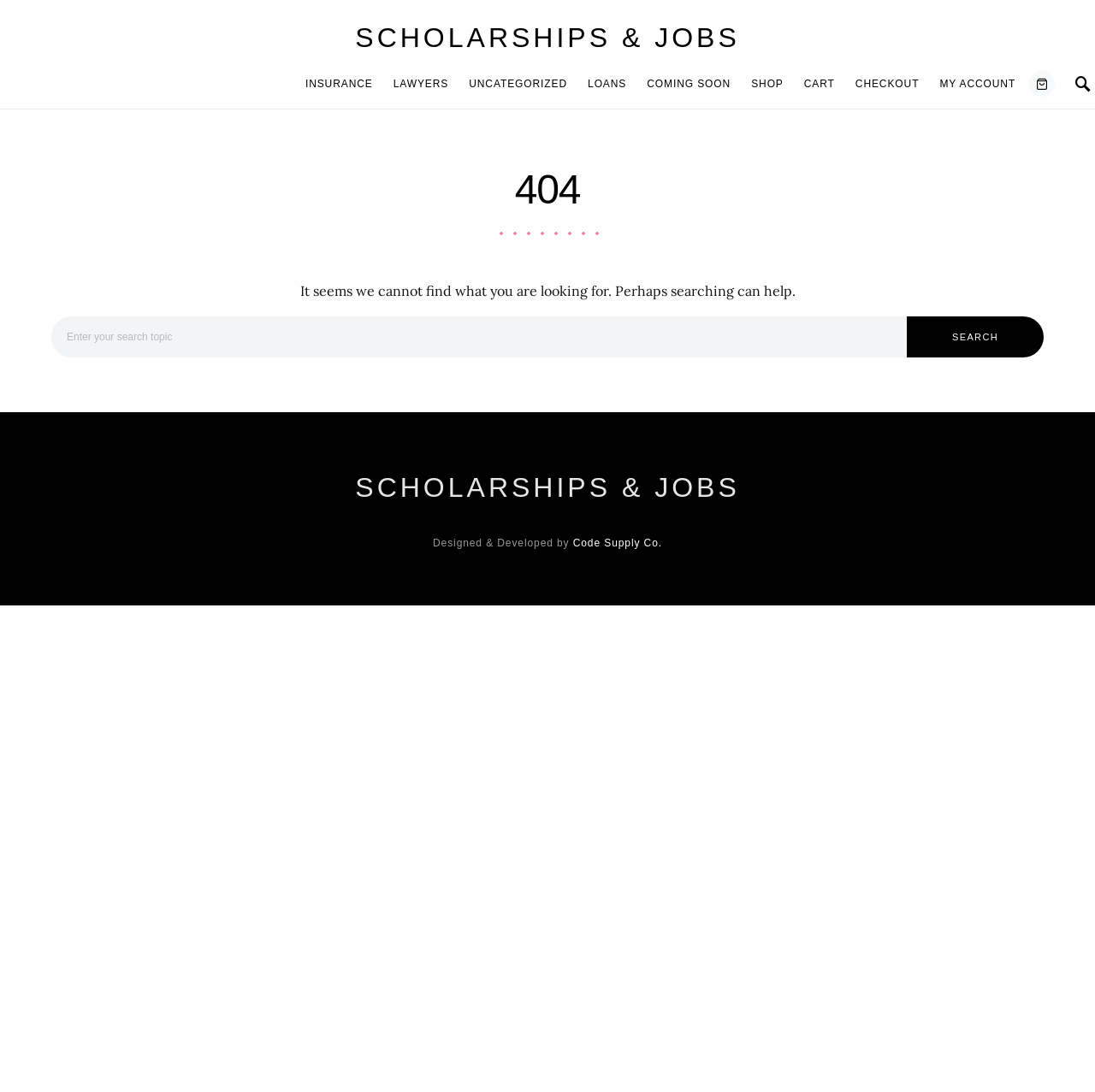Please determine the bounding box coordinates of the area that needs to be clicked to complete this task: 'Learn more about affiliate commission'. The coordinates must be four float numbers between 0 and 1, formatted as [left, top, right, bottom].

None